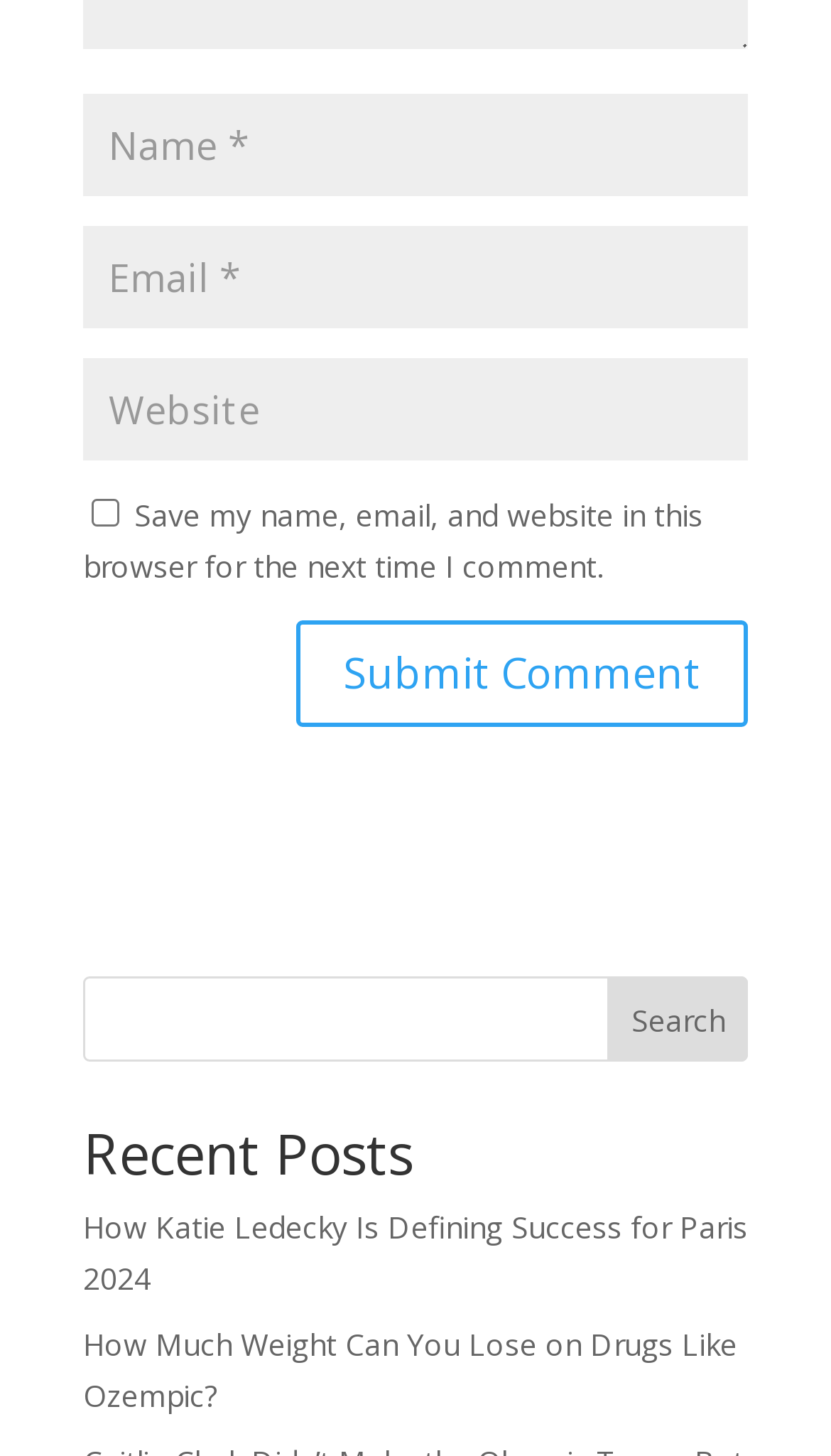Refer to the image and offer a detailed explanation in response to the question: How many recent posts are listed on the page?

There are two links with titles 'How Katie Ledecky Is Defining Success for Paris 2024' and 'How Much Weight Can You Lose on Drugs Like Ozempic?' under the heading 'Recent Posts', indicating that there are two recent posts listed.